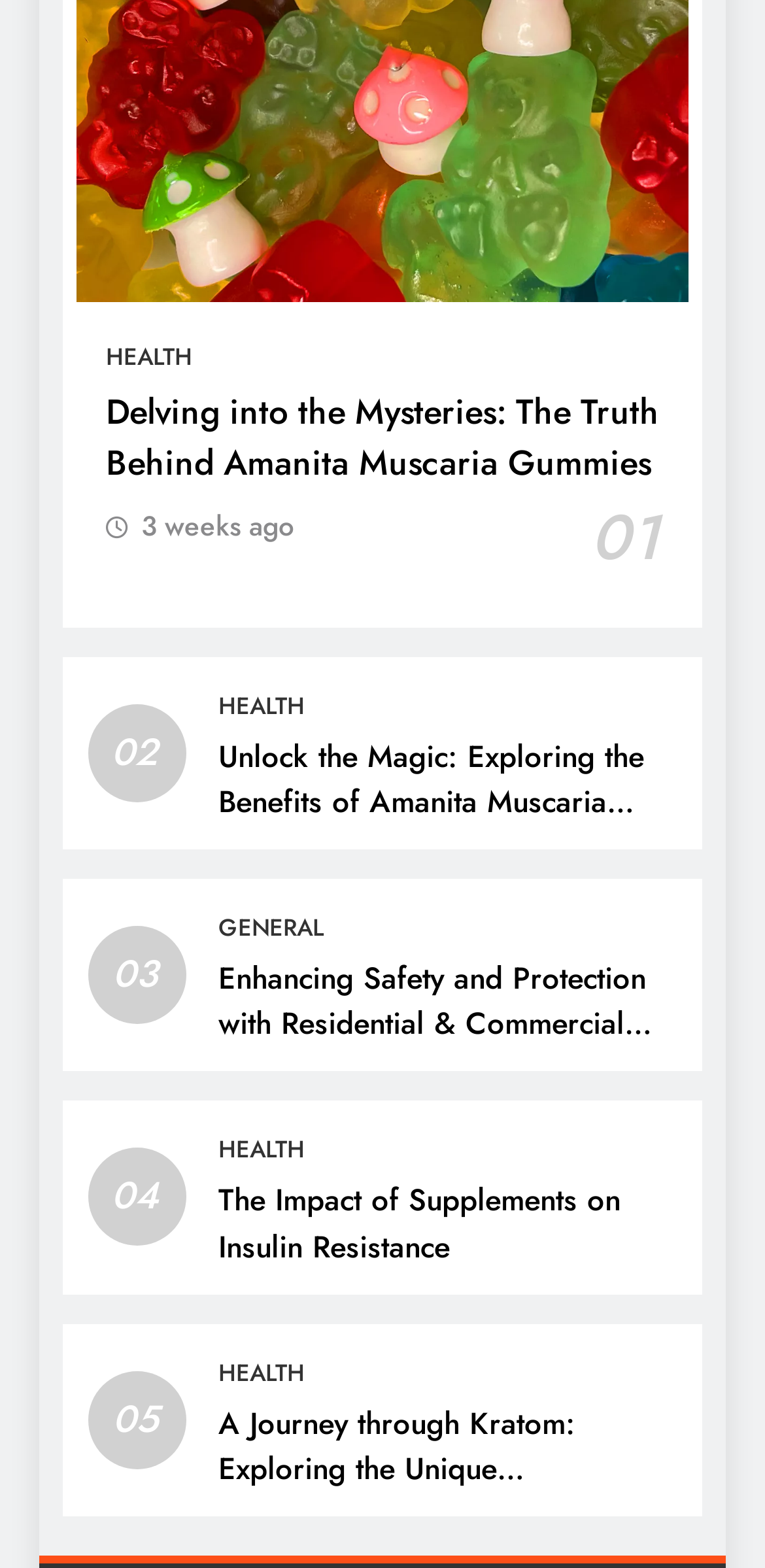What is the category of the last article on the page?
Give a detailed explanation using the information visible in the image.

I looked at the last article link 'A Journey through Kratom...' and its corresponding heading element, which says 'HEALTH', indicating the category of the article.